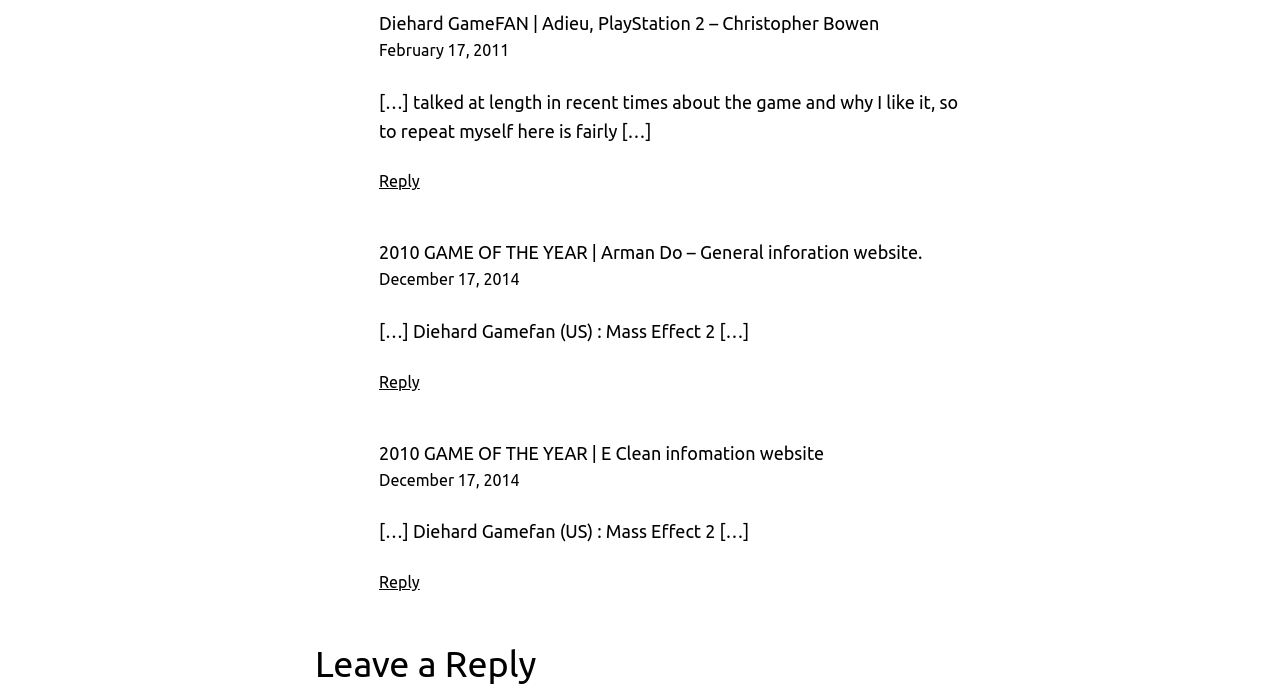What is the purpose of the webpage section with the heading 'Leave a Reply'?
Please provide a comprehensive answer based on the visual information in the image.

I looked at the heading element [2878] with the text 'Leave a Reply' and inferred that this section is for users to leave a comment or reply to an article.